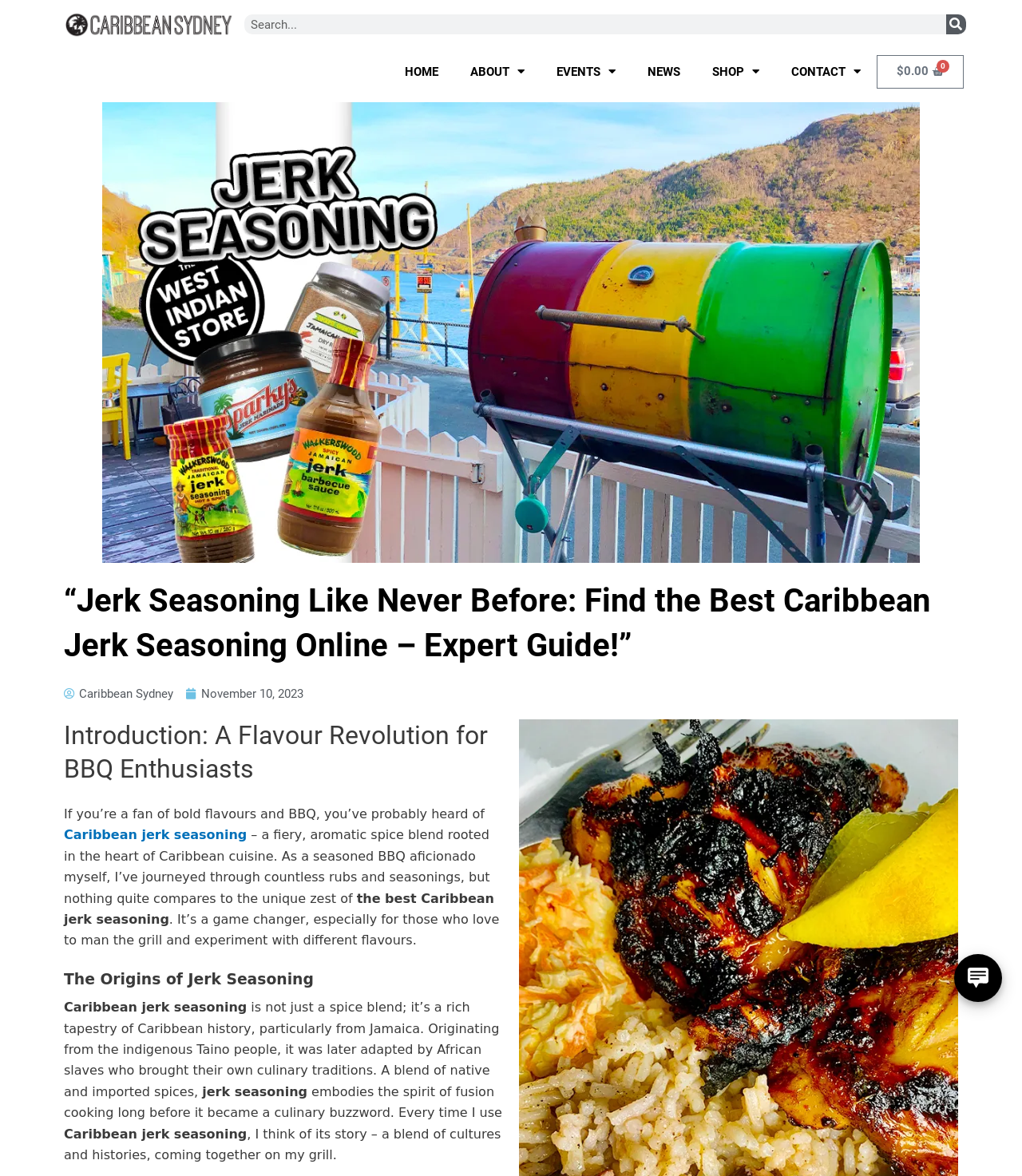Using the webpage screenshot, find the UI element described by NEWS. Provide the bounding box coordinates in the format (top-left x, top-left y, bottom-right x, bottom-right y), ensuring all values are floating point numbers between 0 and 1.

[0.618, 0.045, 0.681, 0.076]